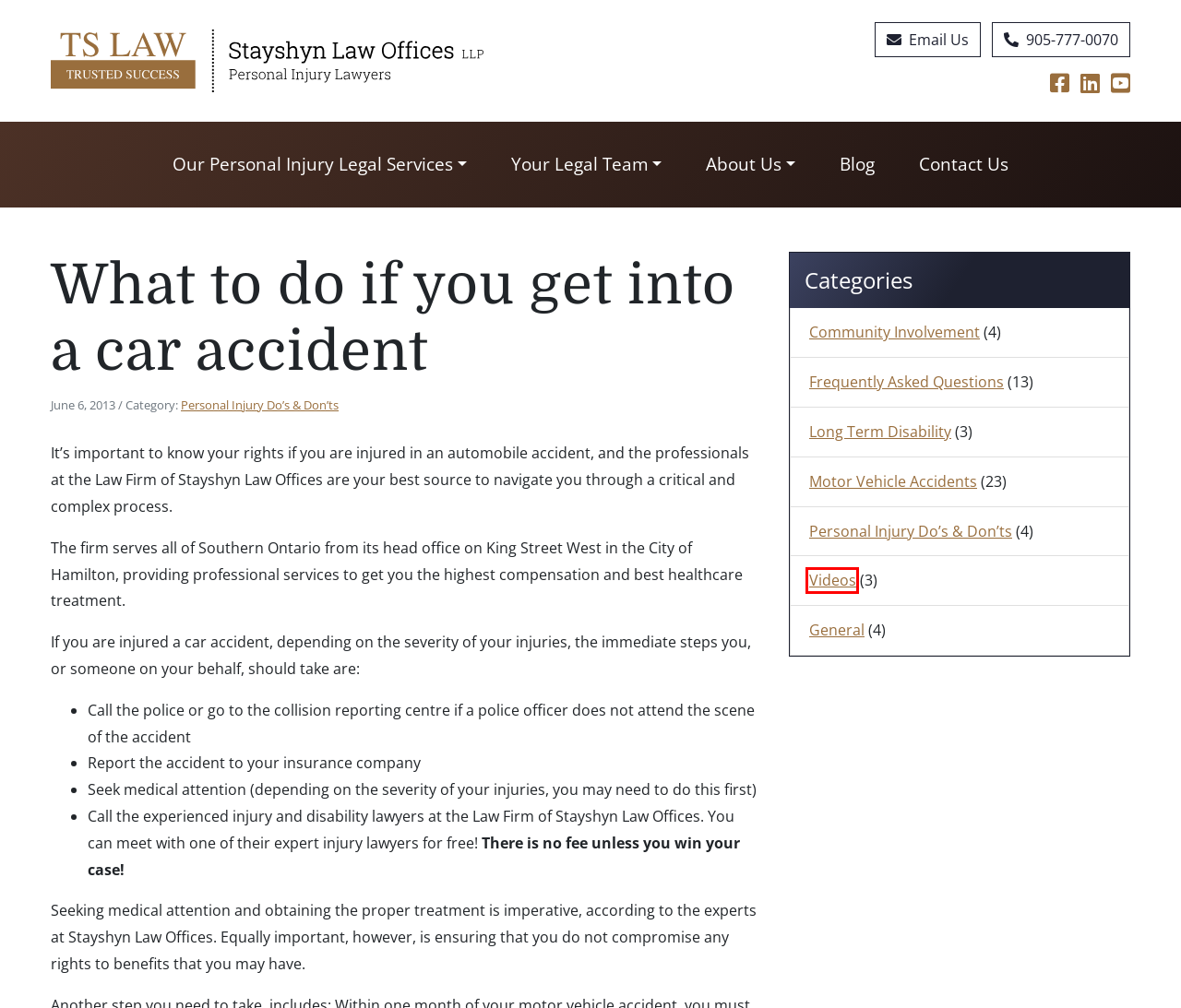Look at the screenshot of a webpage that includes a red bounding box around a UI element. Select the most appropriate webpage description that matches the page seen after clicking the highlighted element. Here are the candidates:
A. Contact Us - Stayshyn Law Offices
B. Blog: Personal Injury Do’s & Don’ts - Stayshyn Law Offices
C. Blog: Long Term Disability - Stayshyn Law Offices
D. Blog - Stayshyn Law Offices
E. Blog: General - Stayshyn Law Offices
F. Personal Injury Lawyers in Hamilton - Stayshyn Law Offices
G. Personal Injury Legal Services - Stayshyn Law Offices
H. Blog: Videos - Stayshyn Law Offices

H